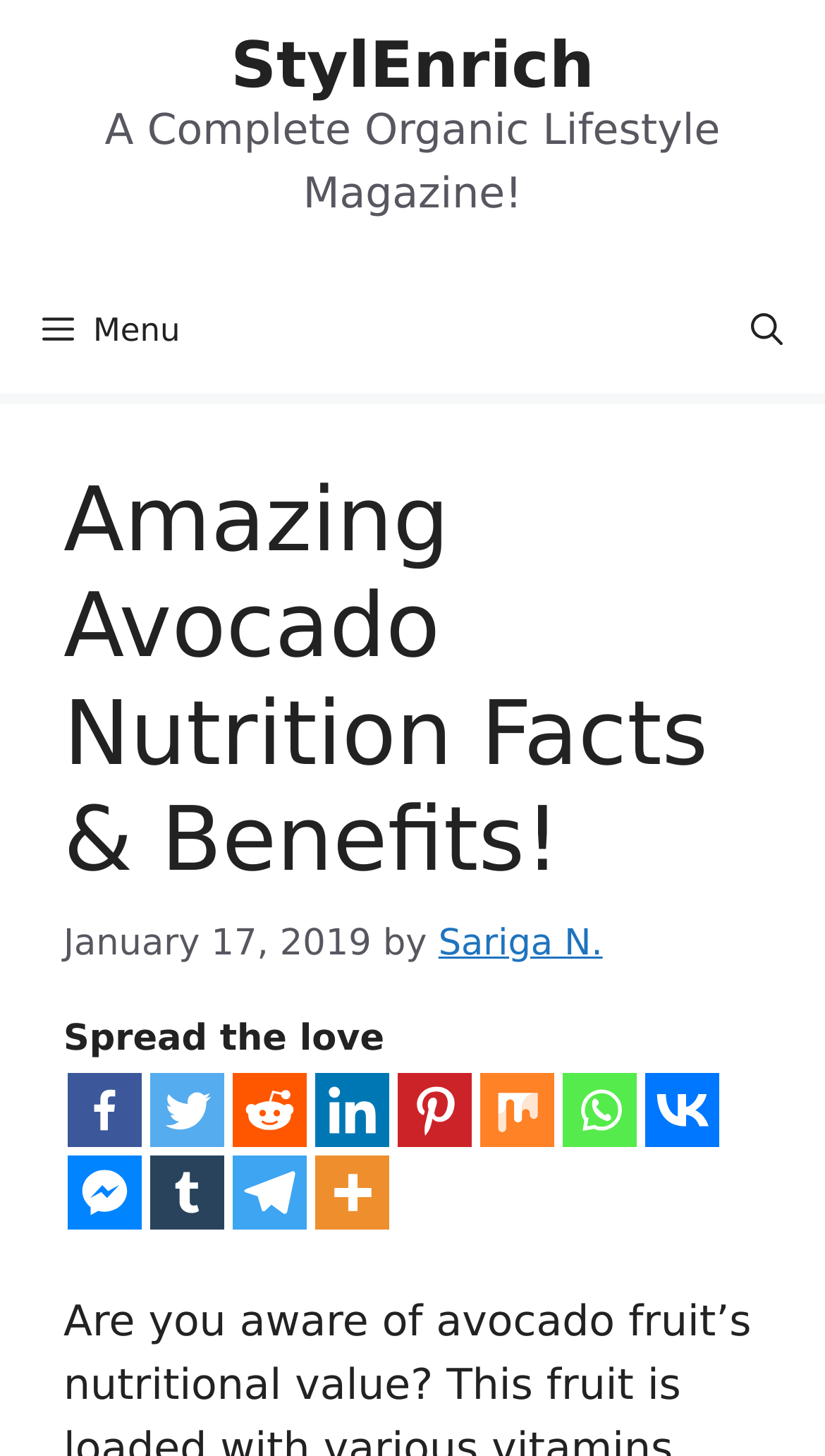Please provide a detailed answer to the question below based on the screenshot: 
What is the main topic of the article?

The main topic of the article can be inferred from the main heading, which says 'Amazing Avocado Nutrition Facts & Benefits!', and the content of the webpage, which discusses the nutritional value and benefits of avocados.